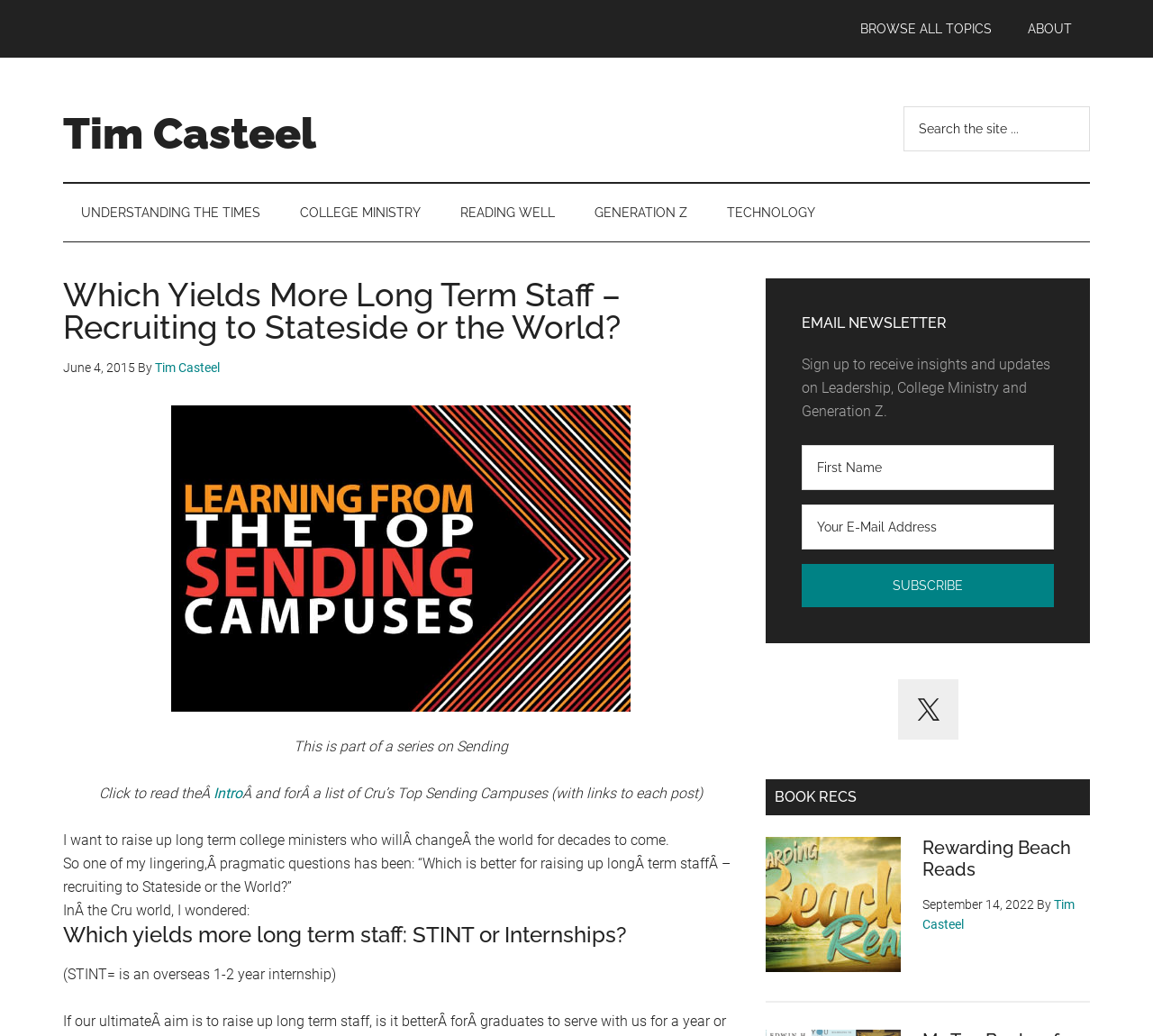Find and indicate the bounding box coordinates of the region you should select to follow the given instruction: "Subscribe to the email newsletter".

[0.695, 0.545, 0.914, 0.586]